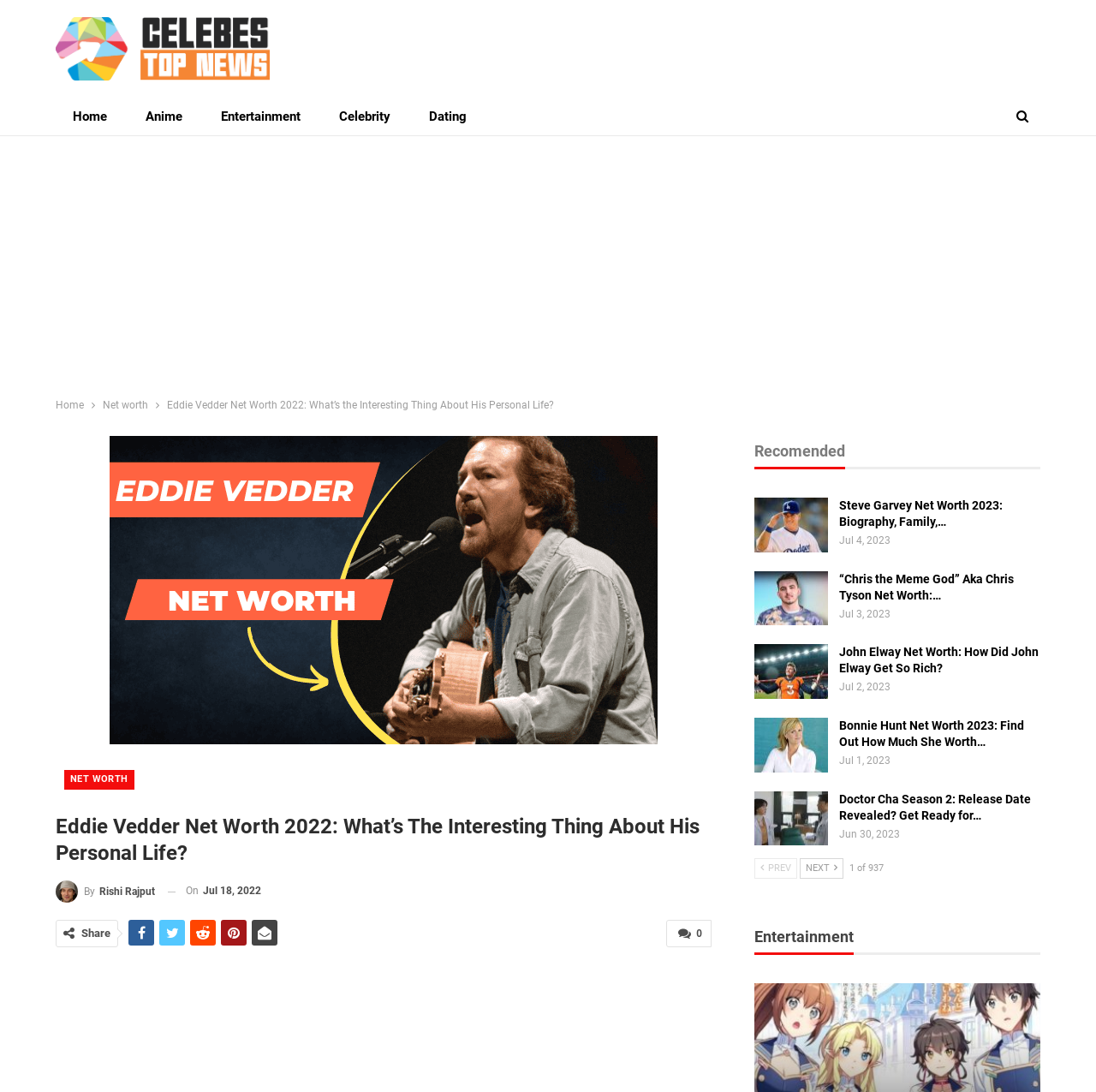What is the author of the article?
Please provide a comprehensive answer based on the information in the image.

The link 'By Rishi Rajput' suggests that the author of the article is Rishi Rajput.